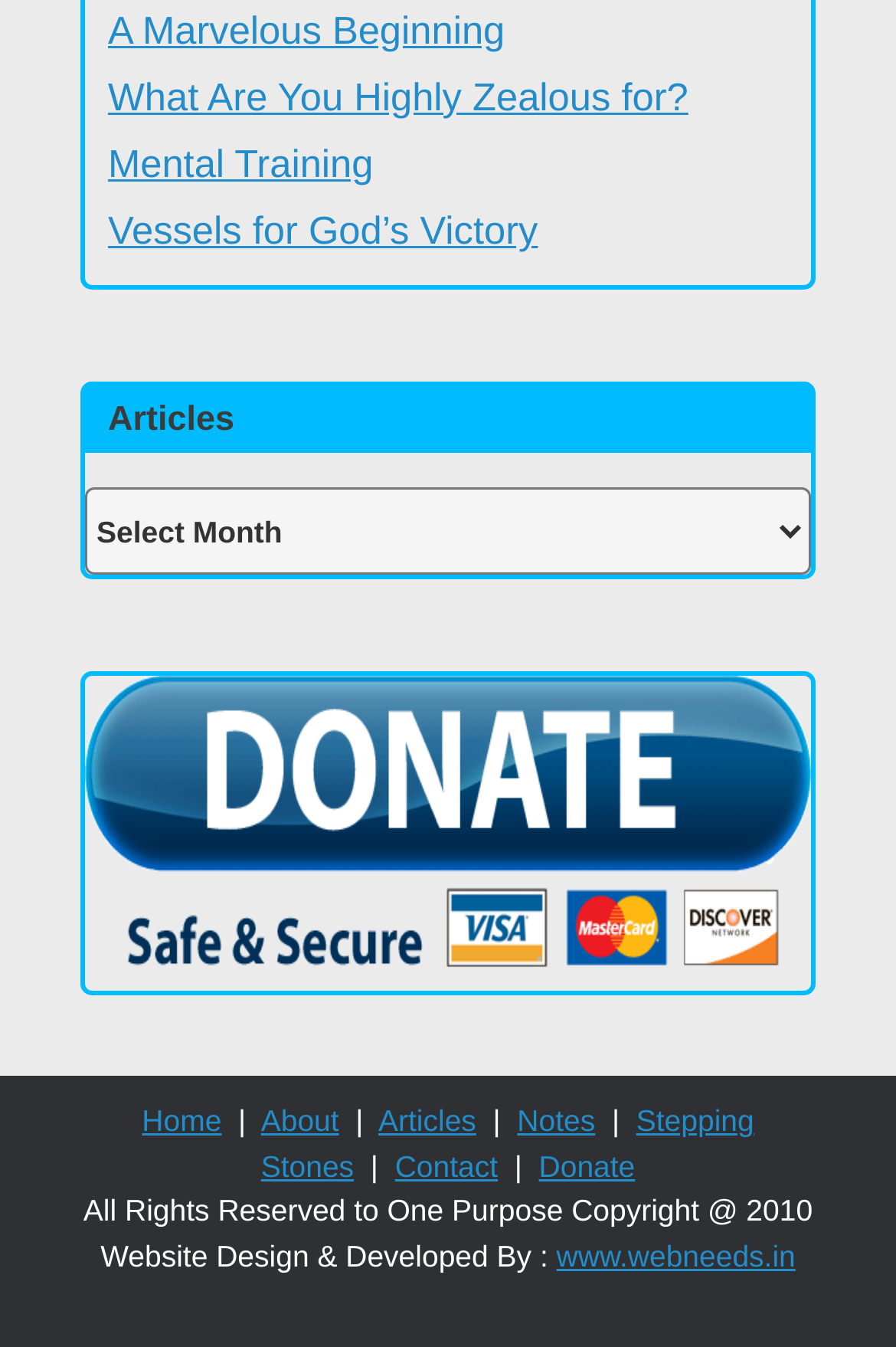How many headings are on the webpage?
Respond to the question with a single word or phrase according to the image.

5